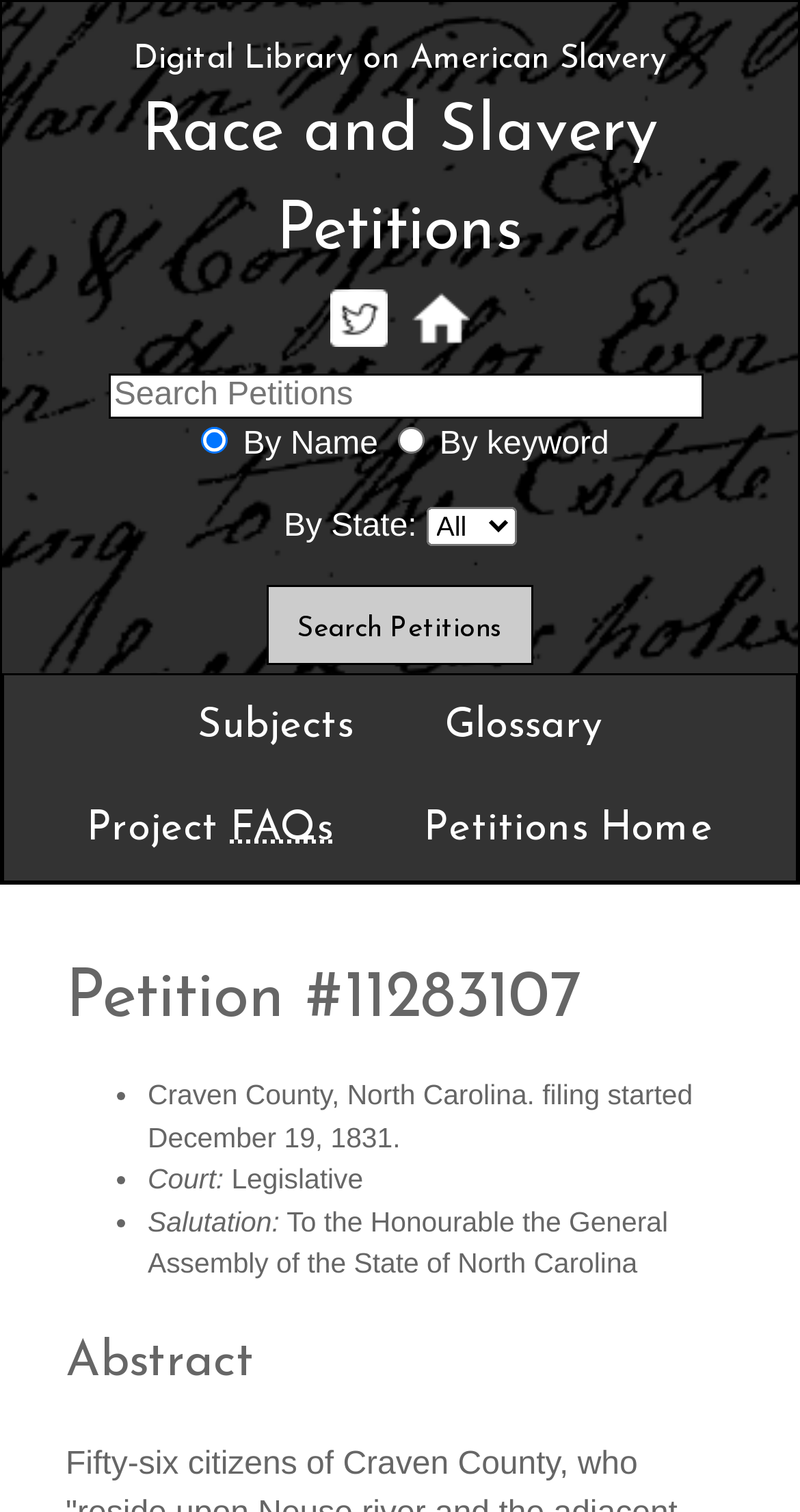What is the name of the digital library?
Provide a comprehensive and detailed answer to the question.

The name of the digital library can be found in the heading at the top of the webpage, which reads 'Digital Library on American Slavery Race and Slavery Petitions'.